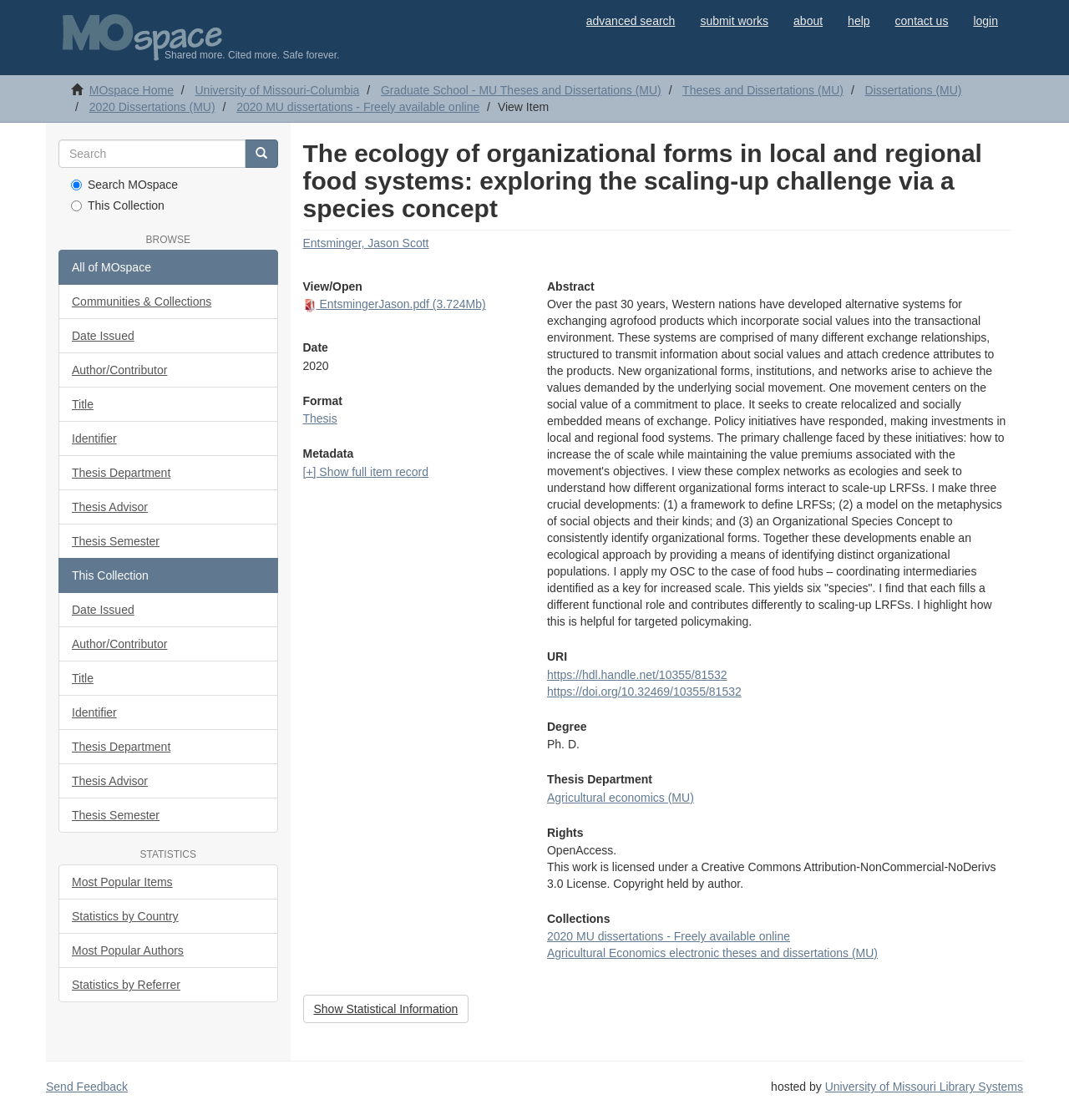What is the department of the author?
From the details in the image, answer the question comprehensively.

I found the answer by looking at the heading 'Thesis Department' and then finding the link 'Agricultural economics (MU)' below it, which indicates the department of the author.